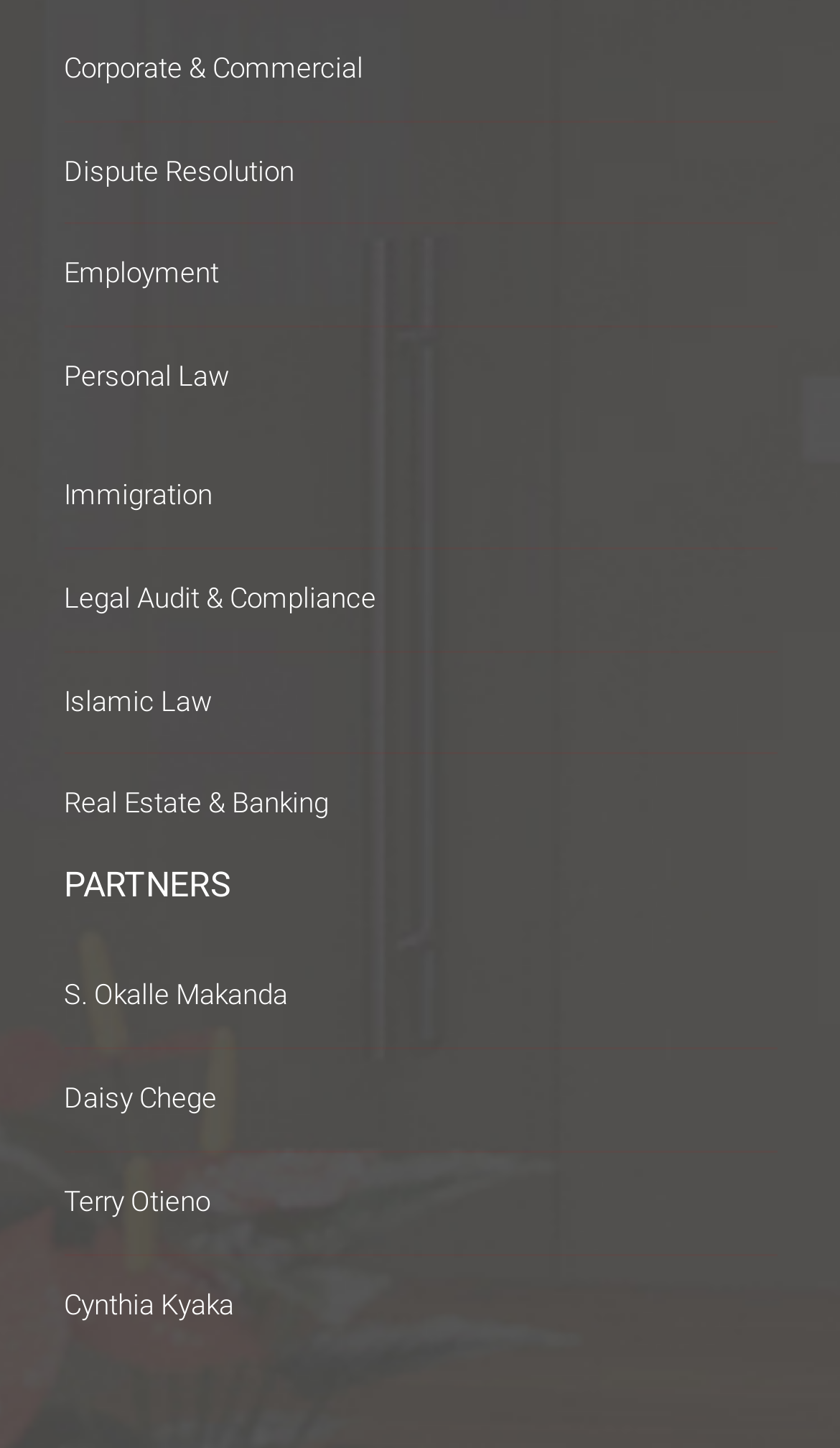Based on the image, please respond to the question with as much detail as possible:
What is the last partner listed on the webpage?

The last link on the webpage with a partner's name is 'Cynthia Kyaka', which suggests that she is the last partner listed.